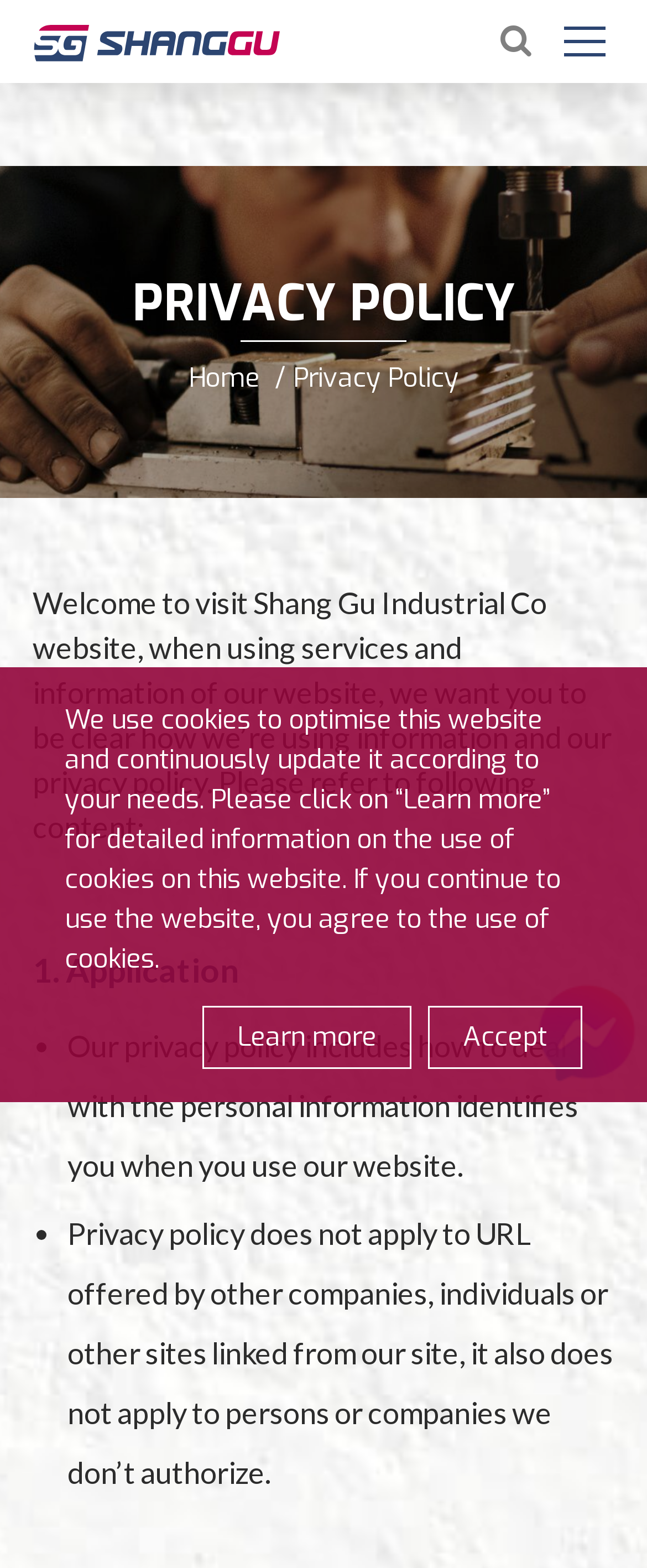Find the bounding box coordinates for the HTML element specified by: "Accept".

[0.662, 0.702, 0.9, 0.742]